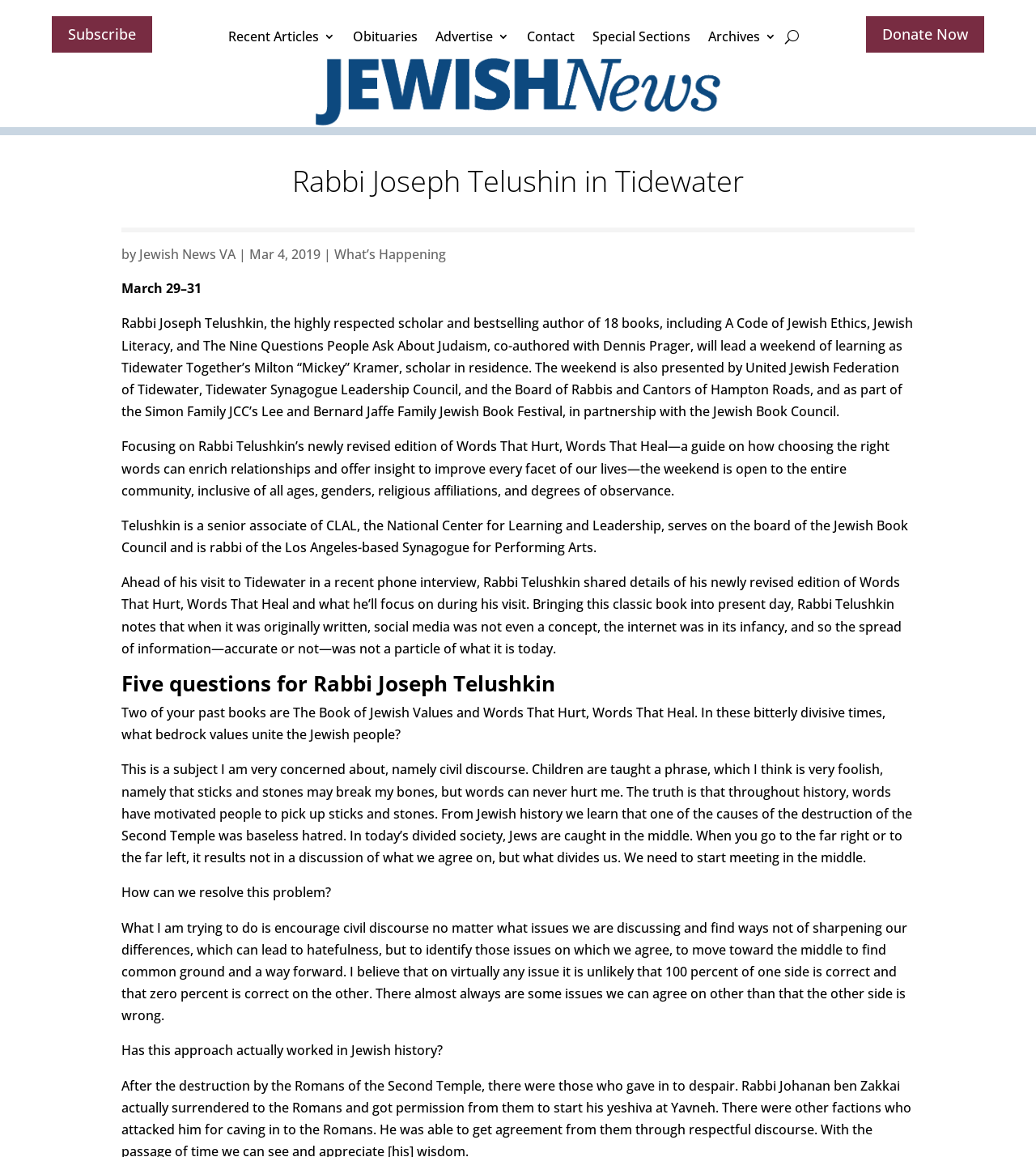What is the name of the organization that Rabbi Telushkin serves on the board of?
Look at the screenshot and provide an in-depth answer.

The article mentions that Rabbi Telushkin serves on the board of the Jewish Book Council, which is one of his affiliations.